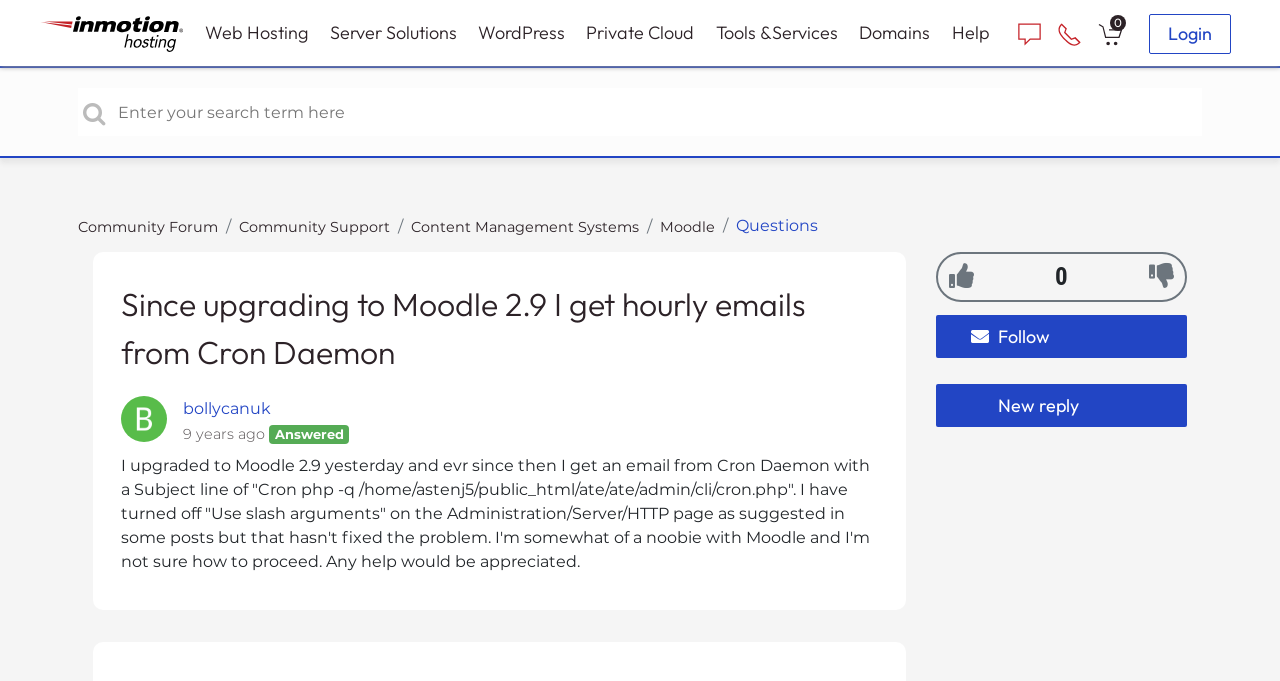Pinpoint the bounding box coordinates of the clickable area needed to execute the instruction: "Click on the InMotion Hosting Logo". The coordinates should be specified as four float numbers between 0 and 1, i.e., [left, top, right, bottom].

[0.031, 0.021, 0.143, 0.079]